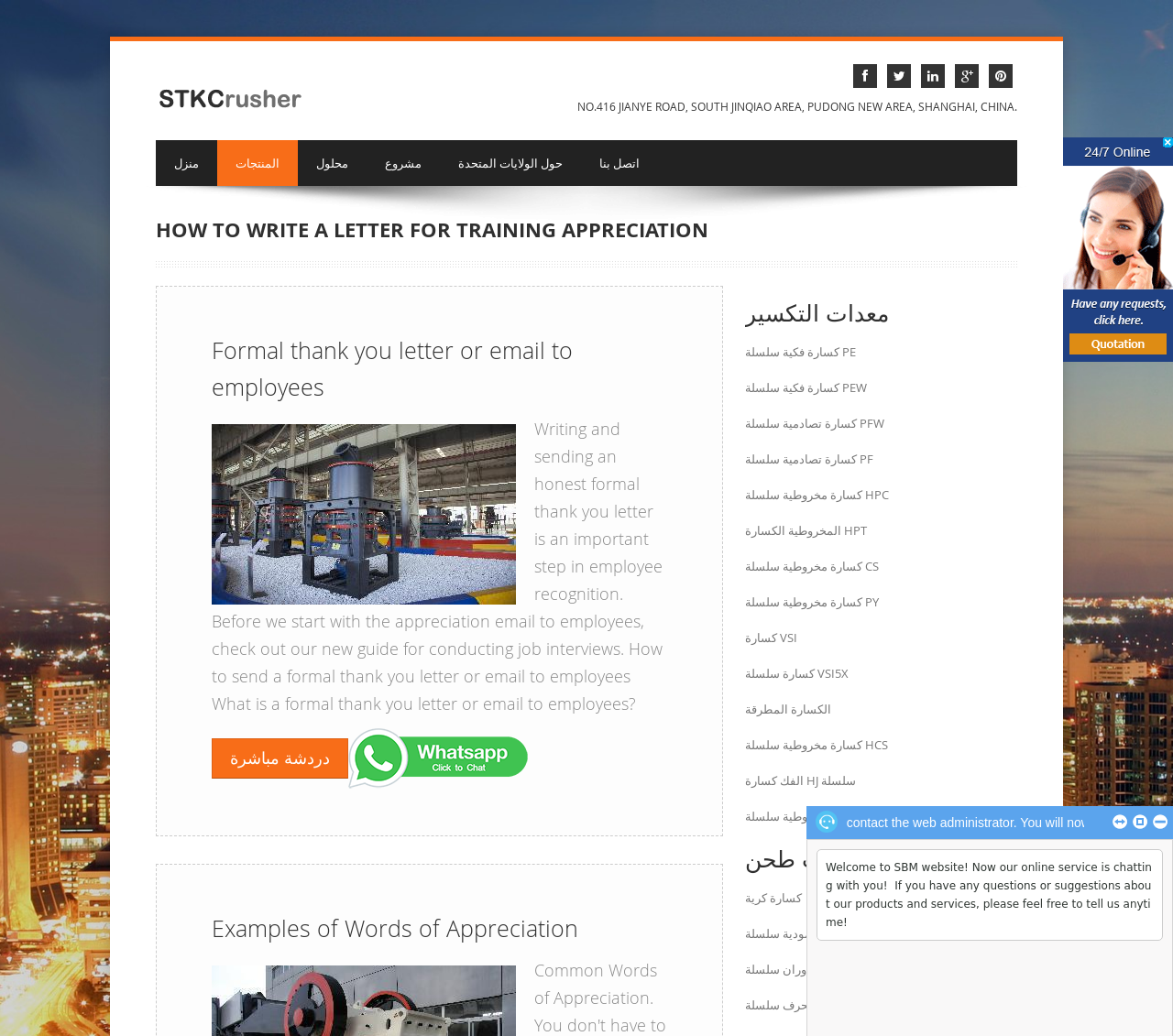Identify the bounding box coordinates of the element that should be clicked to fulfill this task: "Click on the link to start a live chat". The coordinates should be provided as four float numbers between 0 and 1, i.e., [left, top, right, bottom].

[0.18, 0.712, 0.297, 0.751]